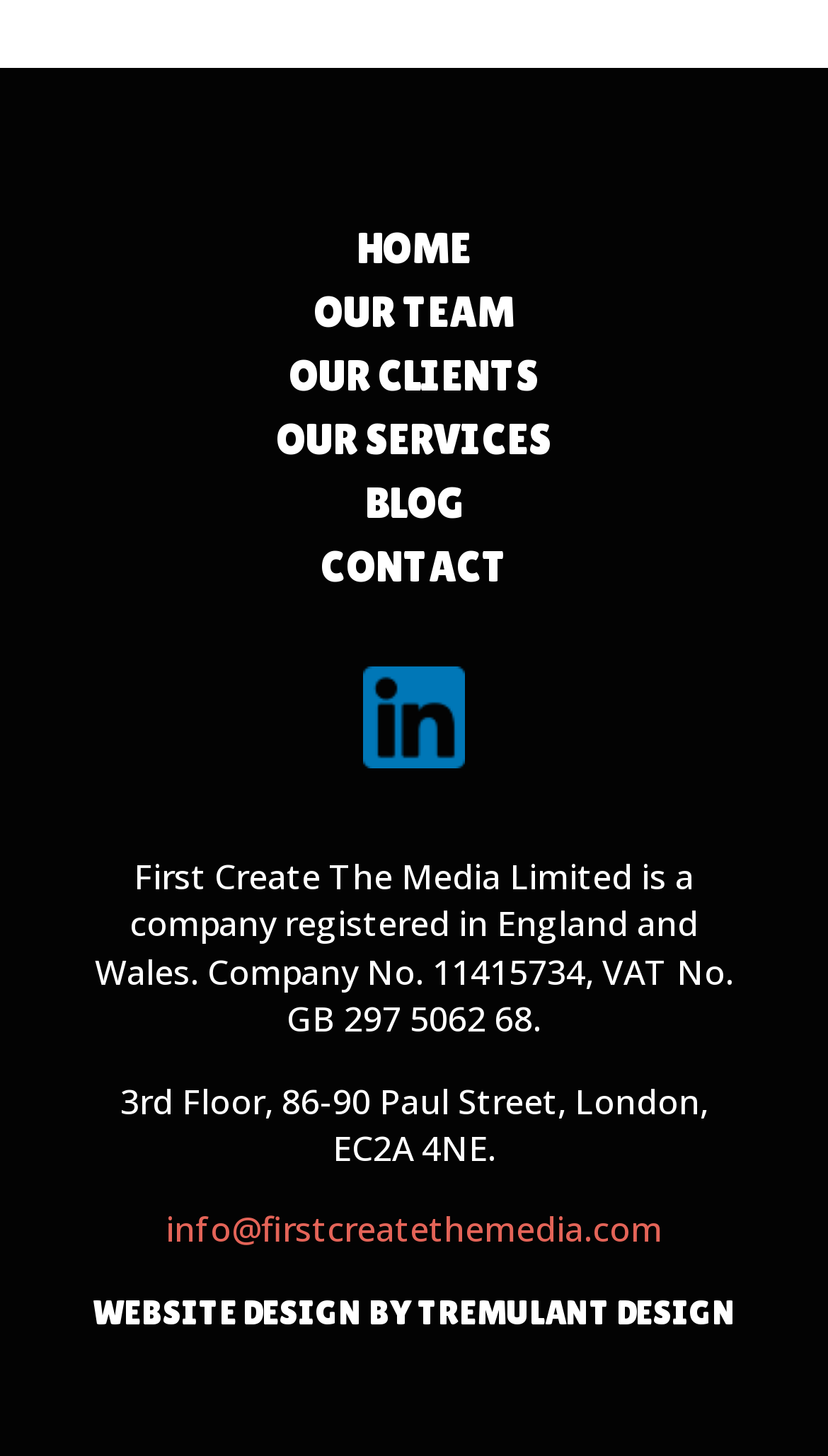Kindly respond to the following question with a single word or a brief phrase: 
What is the company name?

First Create The Media Limited